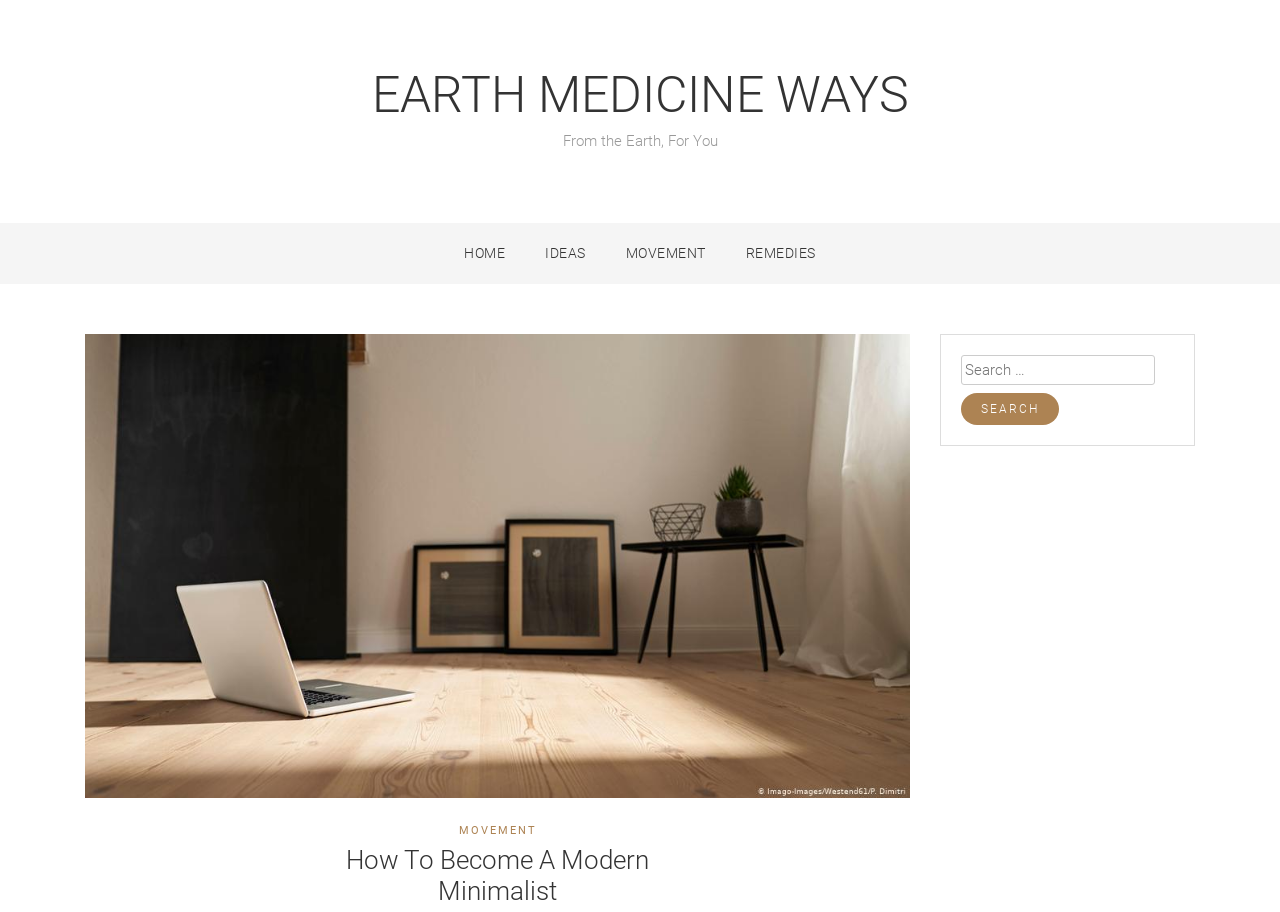What is the text above the search box?
From the screenshot, provide a brief answer in one word or phrase.

Search for: